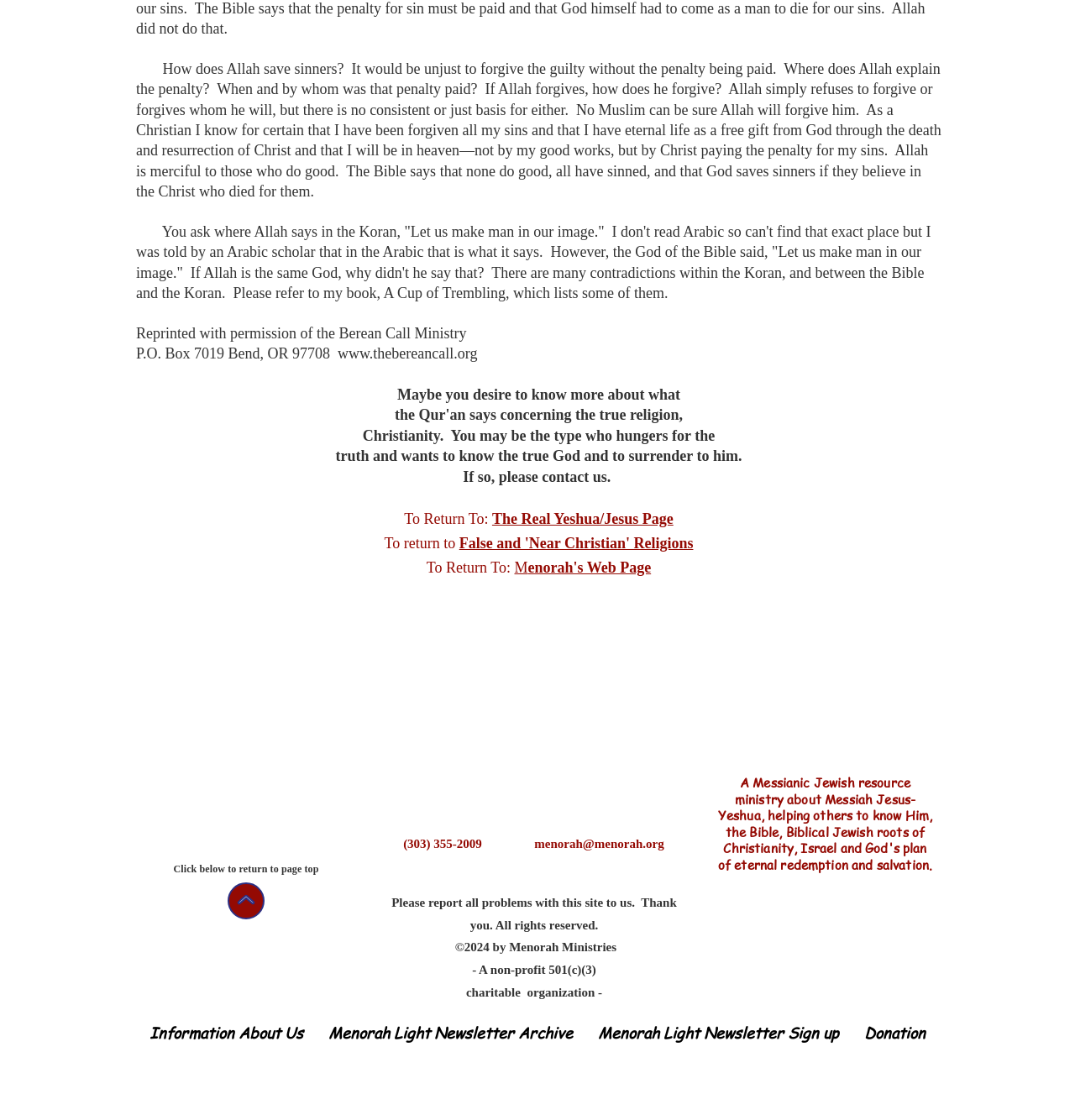What is the topic of the main text?
Using the image as a reference, give an elaborate response to the question.

The main text on the webpage compares and contrasts Christianity and Islam, discussing the concept of forgiveness and salvation in both religions.